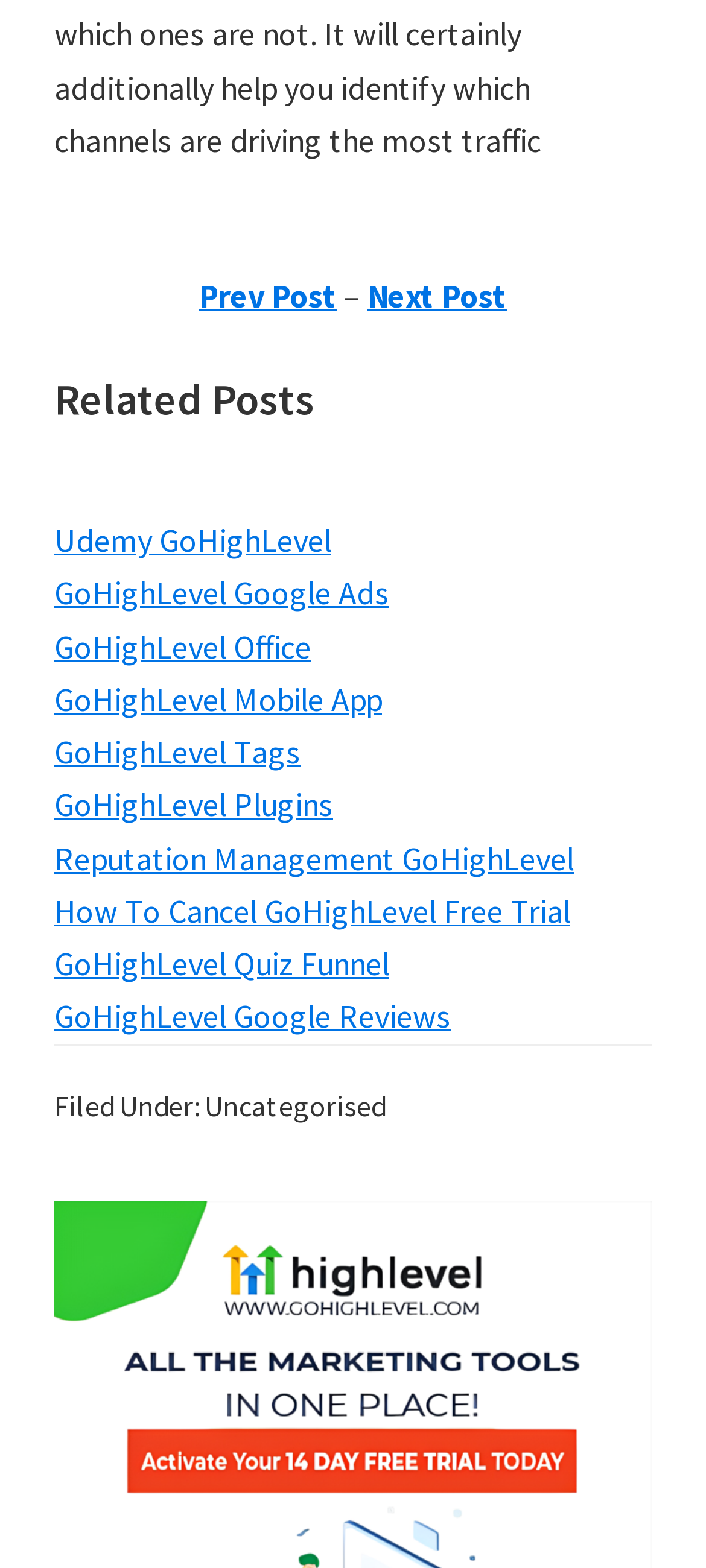Please specify the bounding box coordinates of the element that should be clicked to execute the given instruction: 'go to previous post'. Ensure the coordinates are four float numbers between 0 and 1, expressed as [left, top, right, bottom].

[0.282, 0.176, 0.477, 0.202]